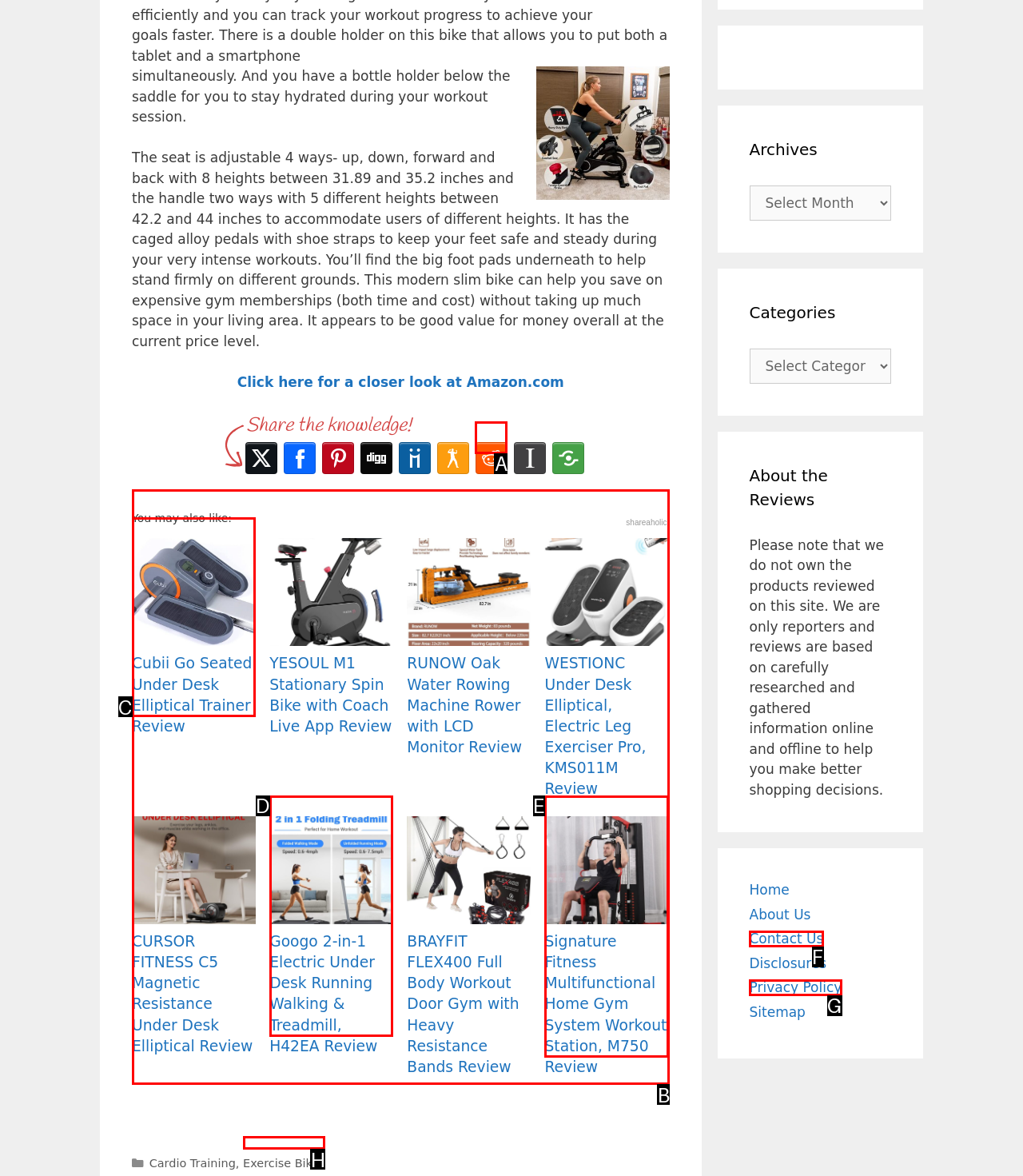Given the description: Exercise Bikes, choose the HTML element that matches it. Indicate your answer with the letter of the option.

H